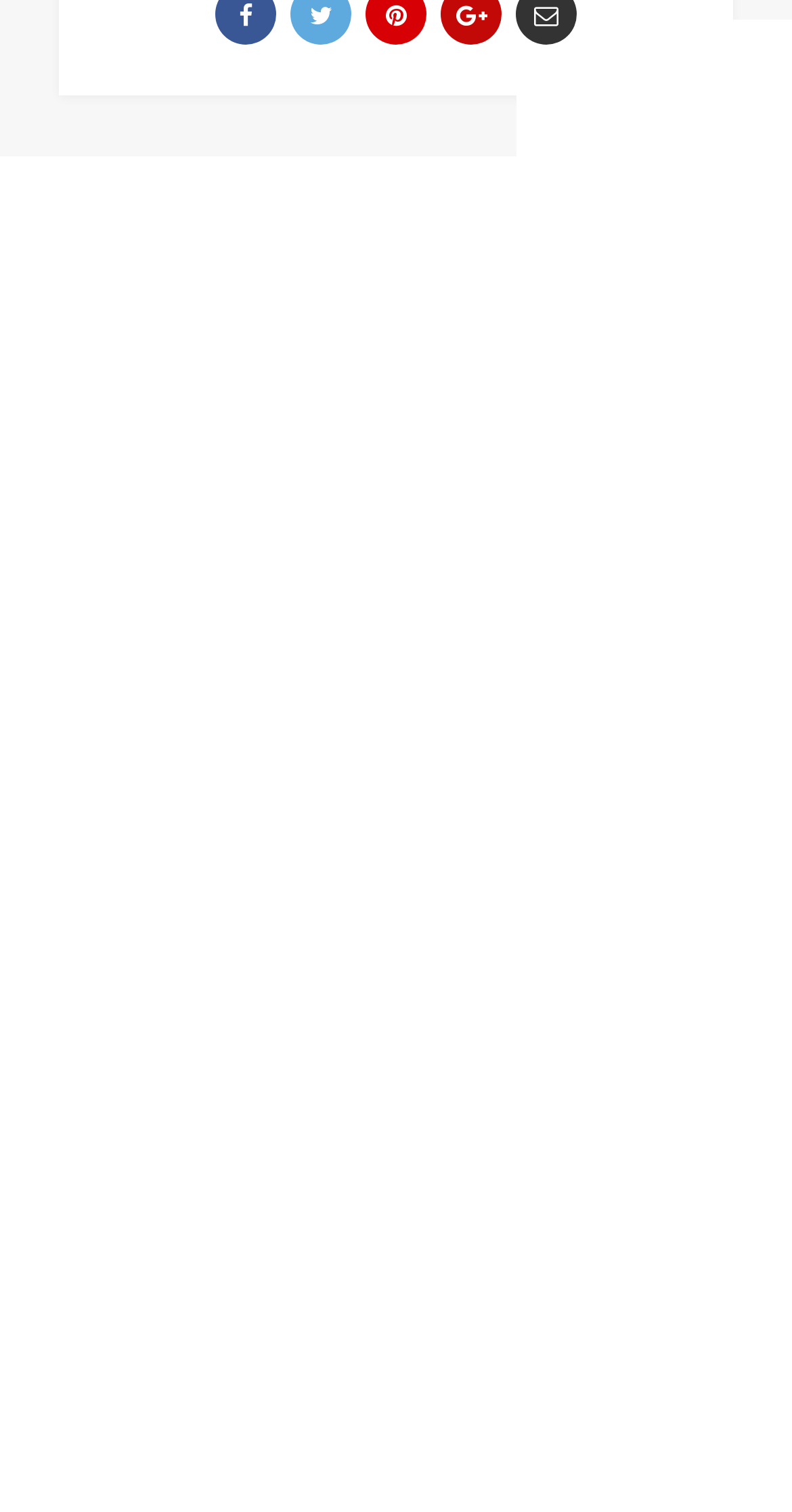Please find the bounding box for the following UI element description. Provide the coordinates in (top-left x, top-left y, bottom-right x, bottom-right y) format, with values between 0 and 1: Walmart Seller Account Approval Services

[0.075, 0.554, 0.765, 0.579]